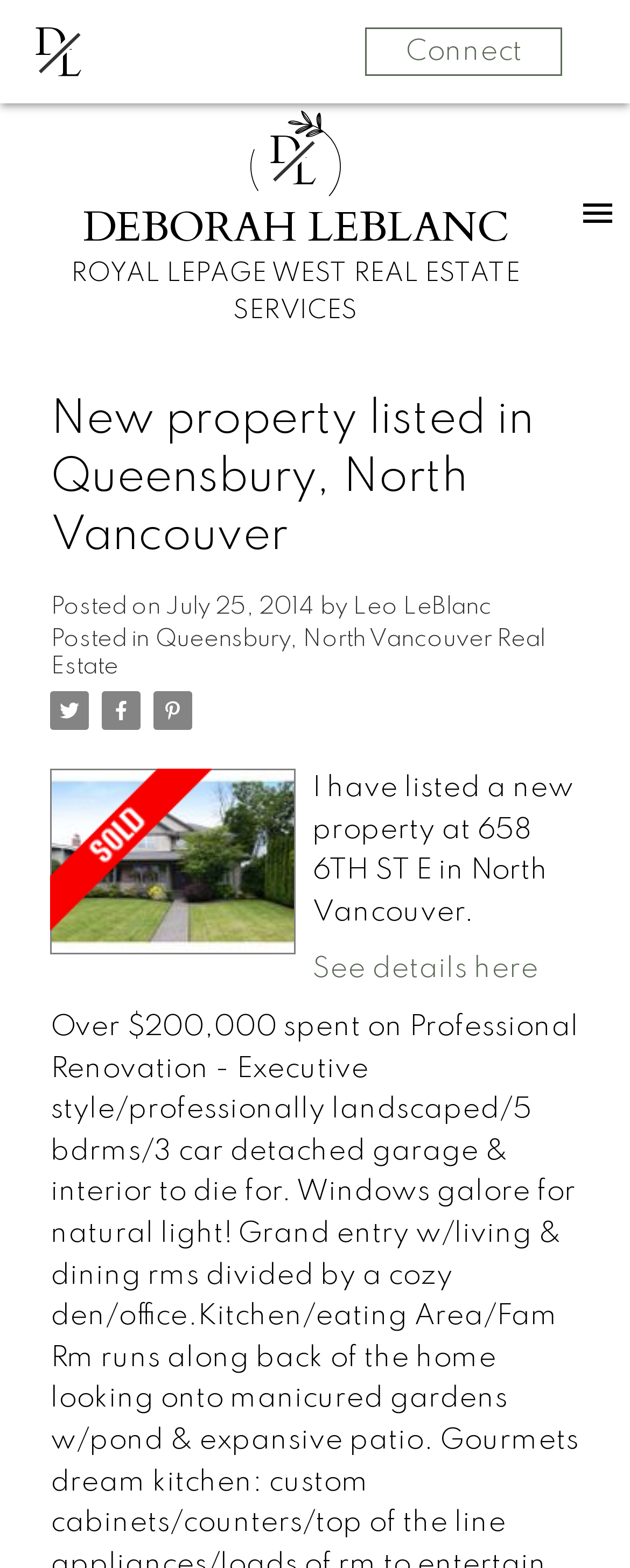Determine the bounding box for the HTML element described here: "D L". The coordinates should be given as [left, top, right, bottom] with each number being a float between 0 and 1.

[0.025, 0.0, 0.169, 0.066]